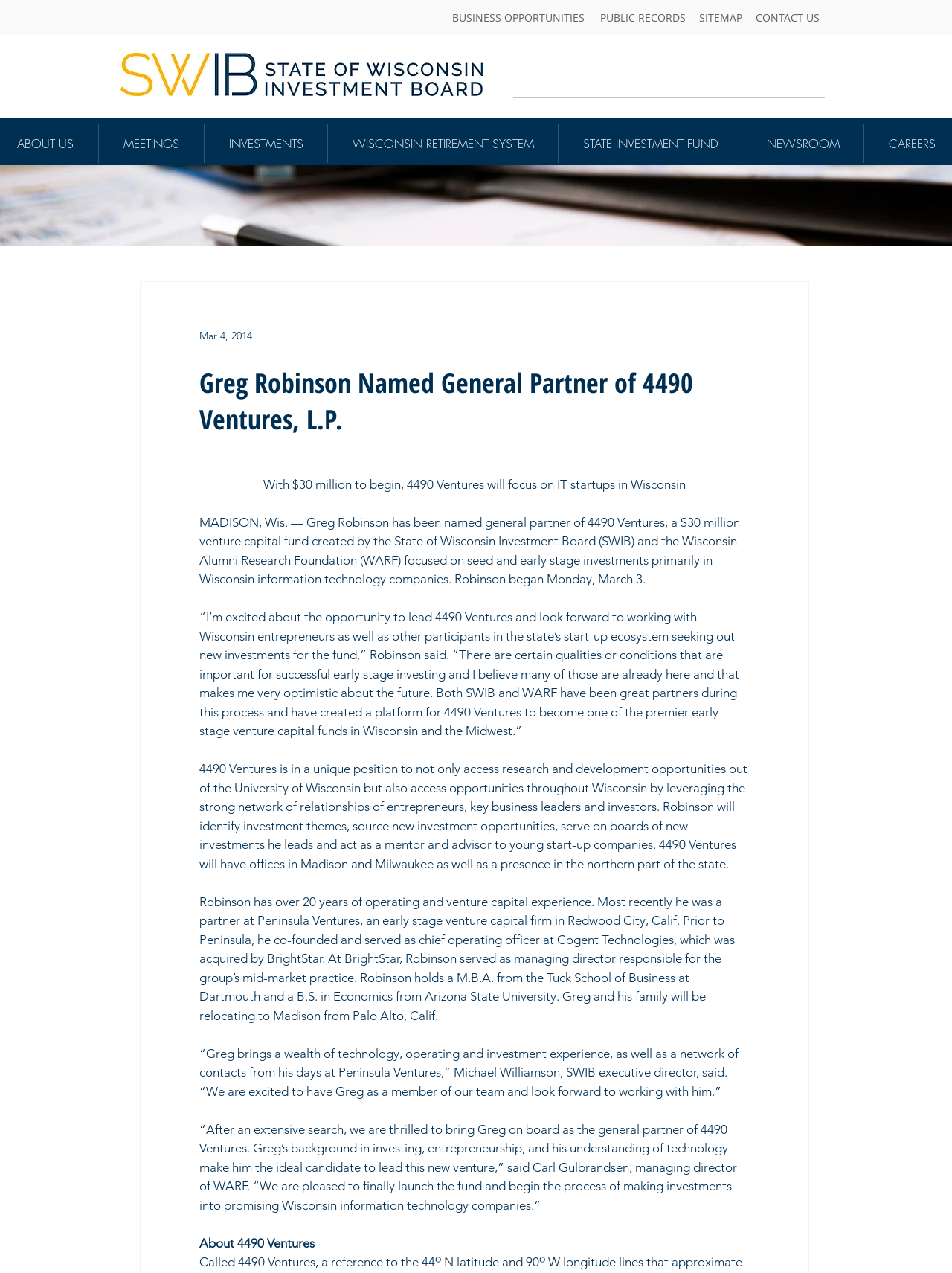Locate the bounding box coordinates of the element that should be clicked to execute the following instruction: "Click on BUSINESS OPPORTUNITIES".

[0.47, 0.0, 0.618, 0.027]